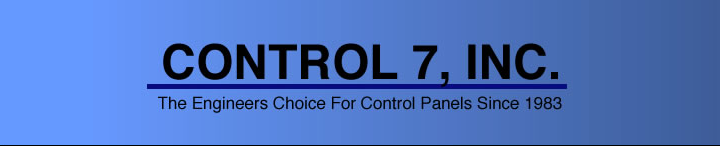Generate a detailed caption for the image.

The image features the logo and tagline of Control 7, Inc., a company renowned for its expertise in control panel manufacturing since 1983. Set against a gradient blue background, the bold text prominently displays "CONTROL 7, INC." above the phrase "The Engineers Choice For Control Panels Since 1983." This visual identity reflects the company's commitment to quality and its longstanding reputation in the engineering sector, establishing an inviting first impression for potential employees and clients alike.